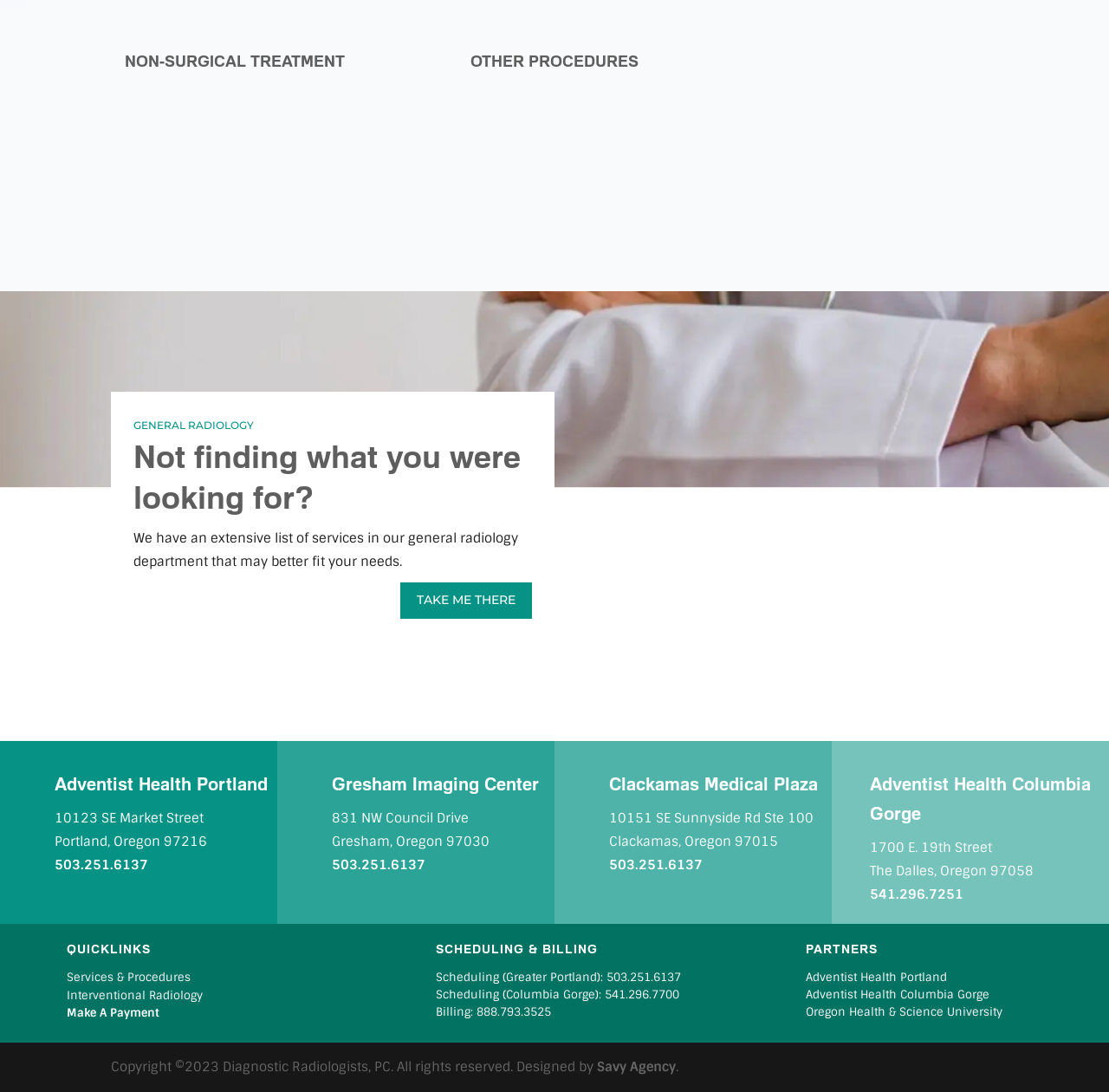What is the phone number for scheduling in Columbia Gorge?
Refer to the image and give a detailed response to the question.

I found the answer by looking at the link element with the text ': 541.296.7700' at coordinates [0.54, 0.904, 0.613, 0.917]. This is located under the 'SCHEDULING & BILLING' heading and is specifically mentioned as the scheduling number for Columbia Gorge.